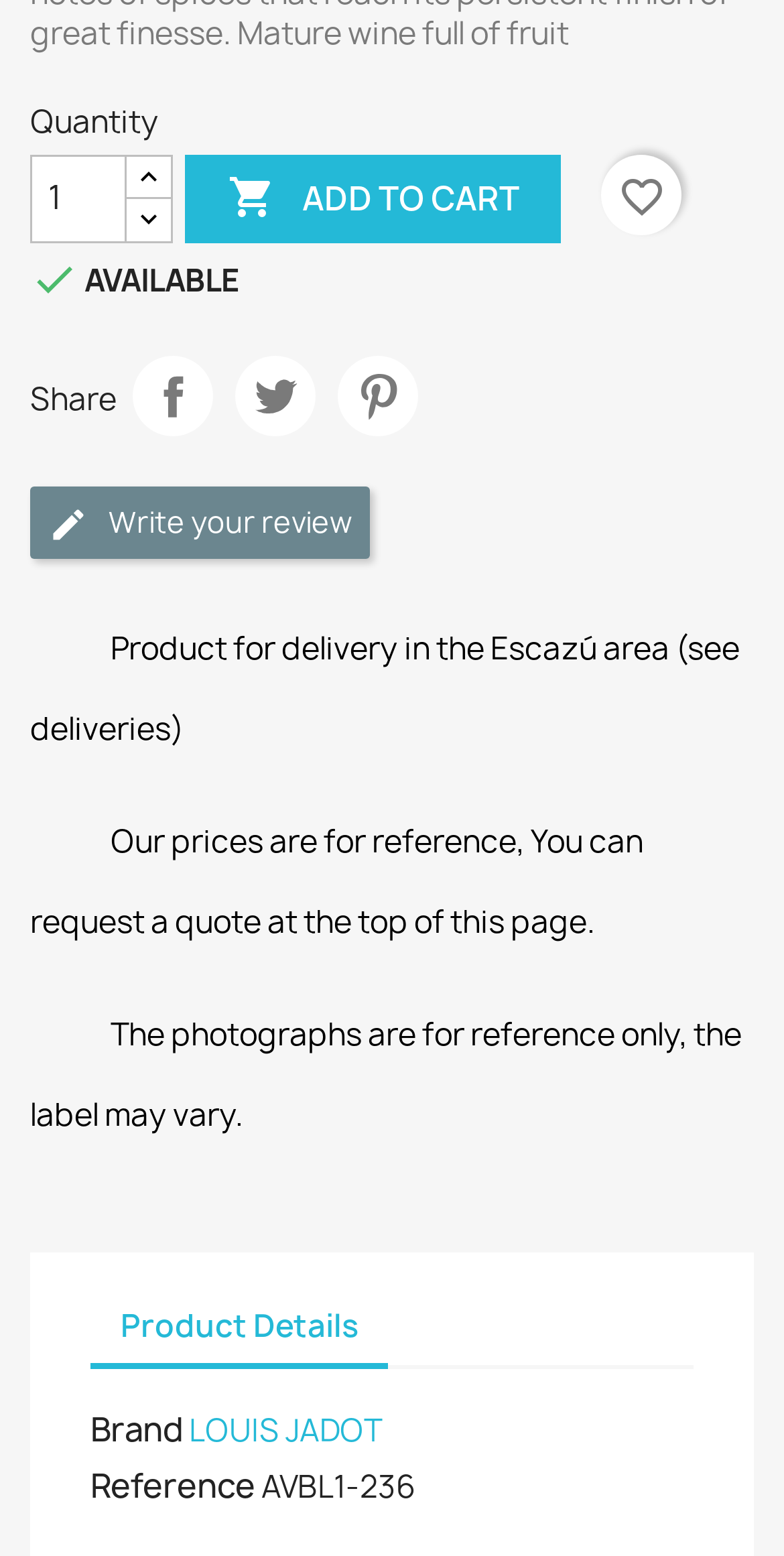What is the purpose of the button with the 'favorite_border' icon?
Refer to the image and give a detailed answer to the query.

The button with the 'favorite_border' icon is located next to the 'ADD TO CART' button, suggesting that it is used to add the product to favorites.